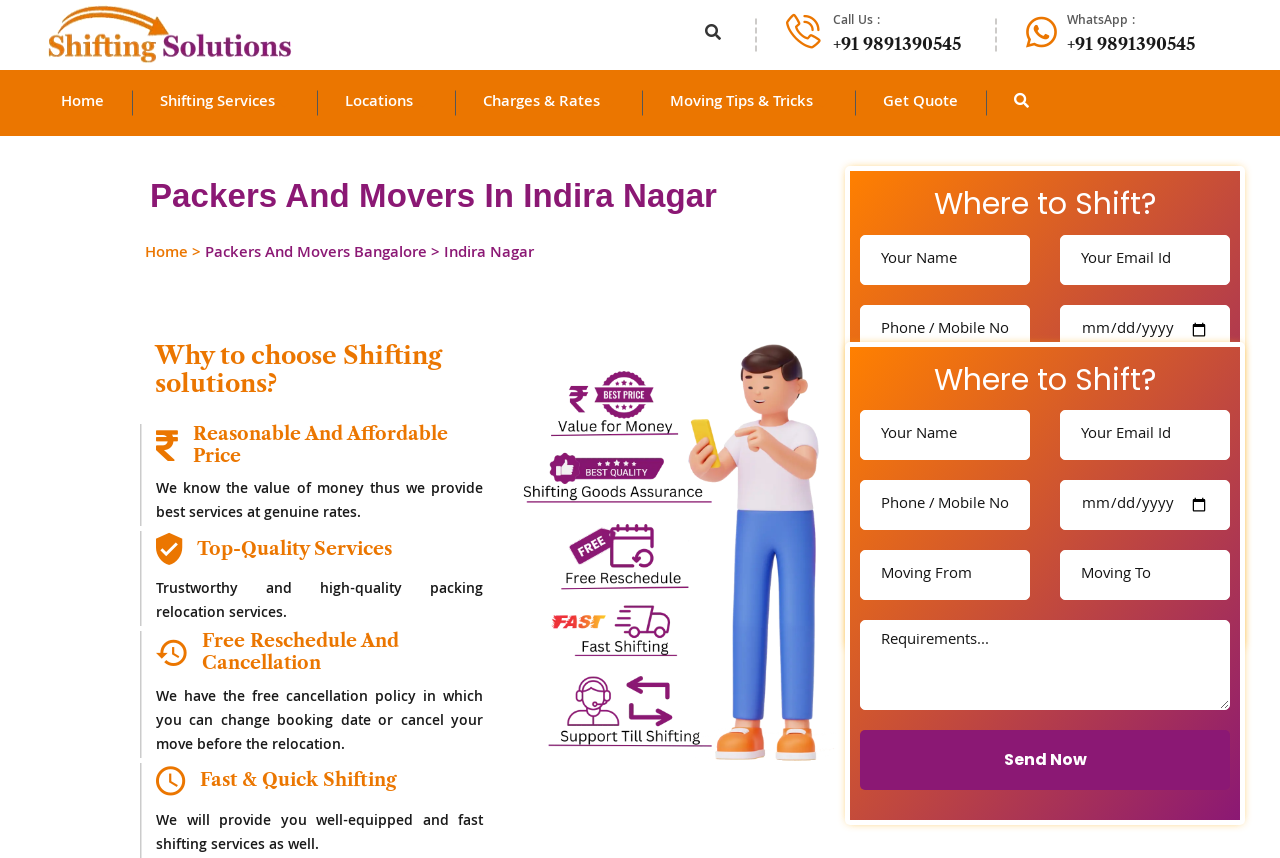Please mark the clickable region by giving the bounding box coordinates needed to complete this instruction: "Click the 'Get Quote' button".

[0.685, 0.082, 0.753, 0.159]